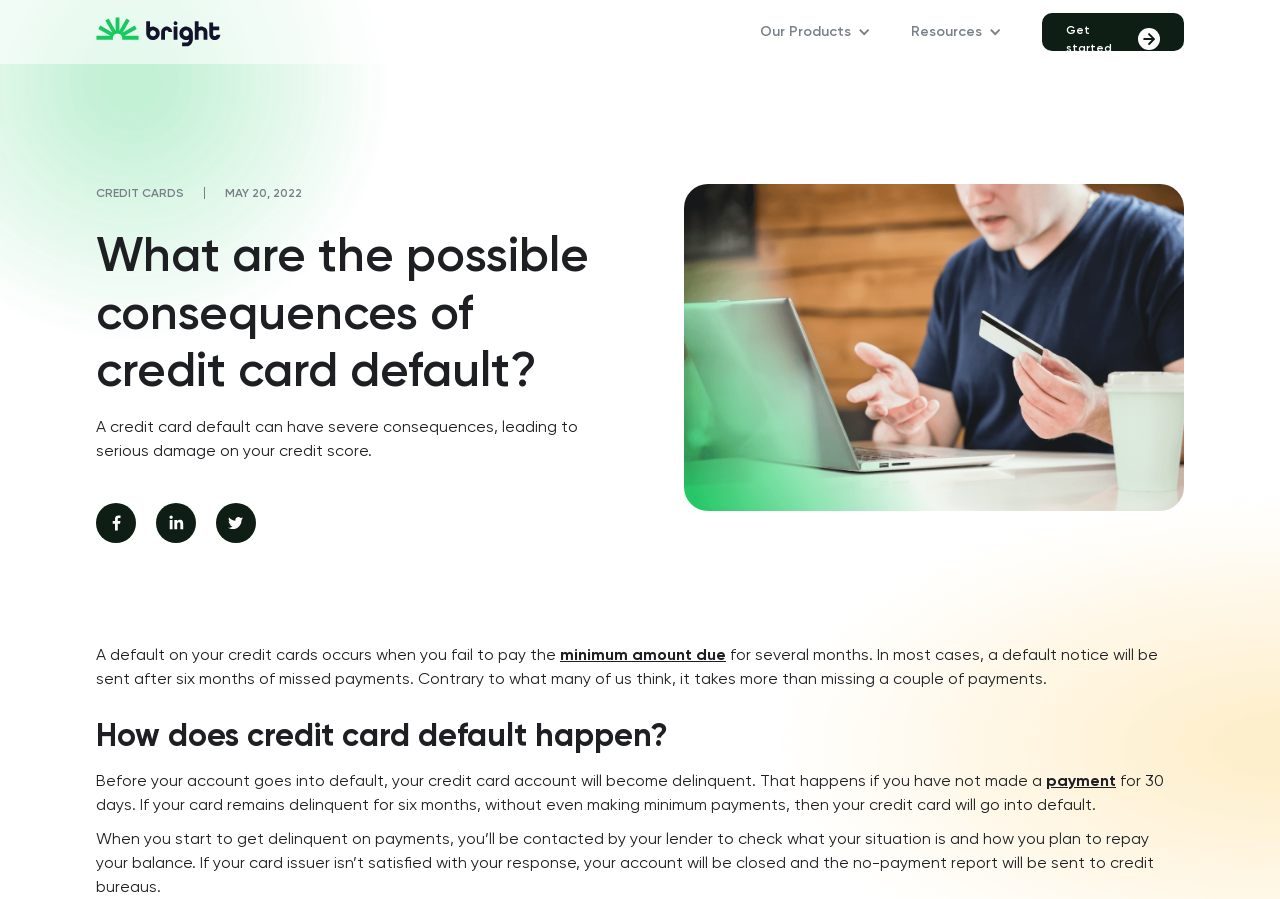Answer the question using only a single word or phrase: 
What happens when you fail to pay the minimum amount due?

Credit card default